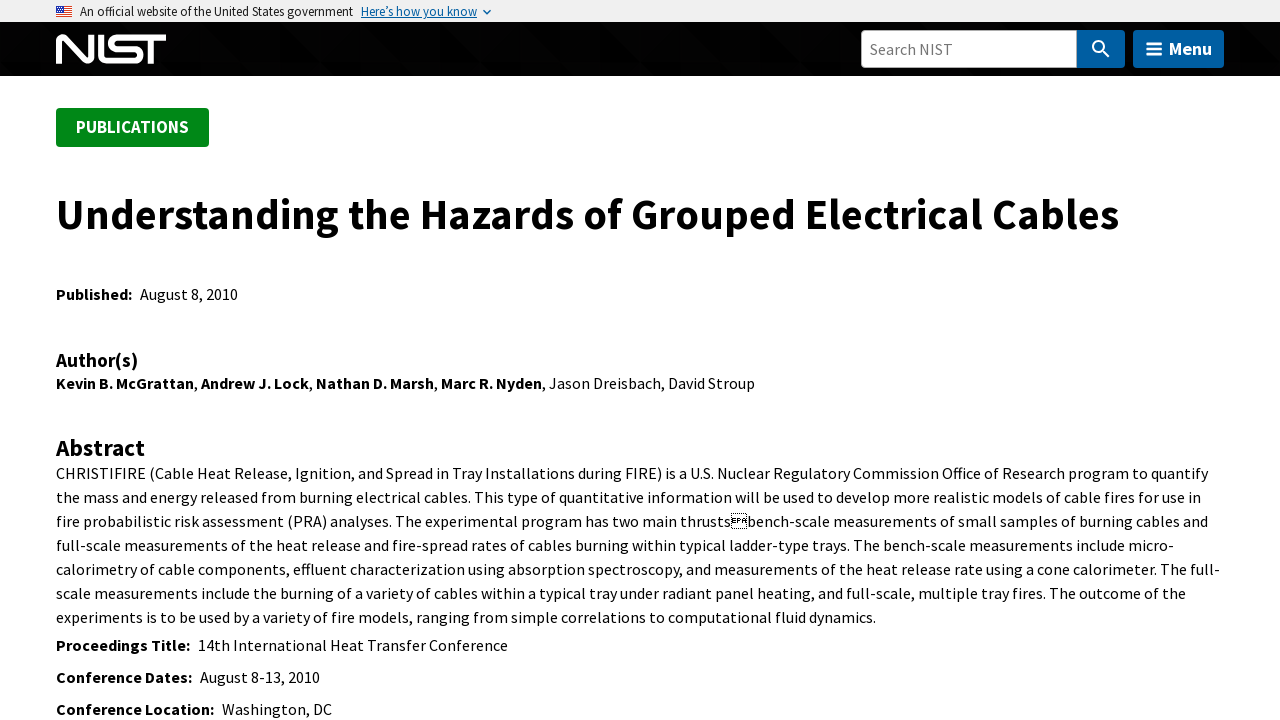Respond to the question below with a concise word or phrase:
What is the topic of the publication?

Cable fires